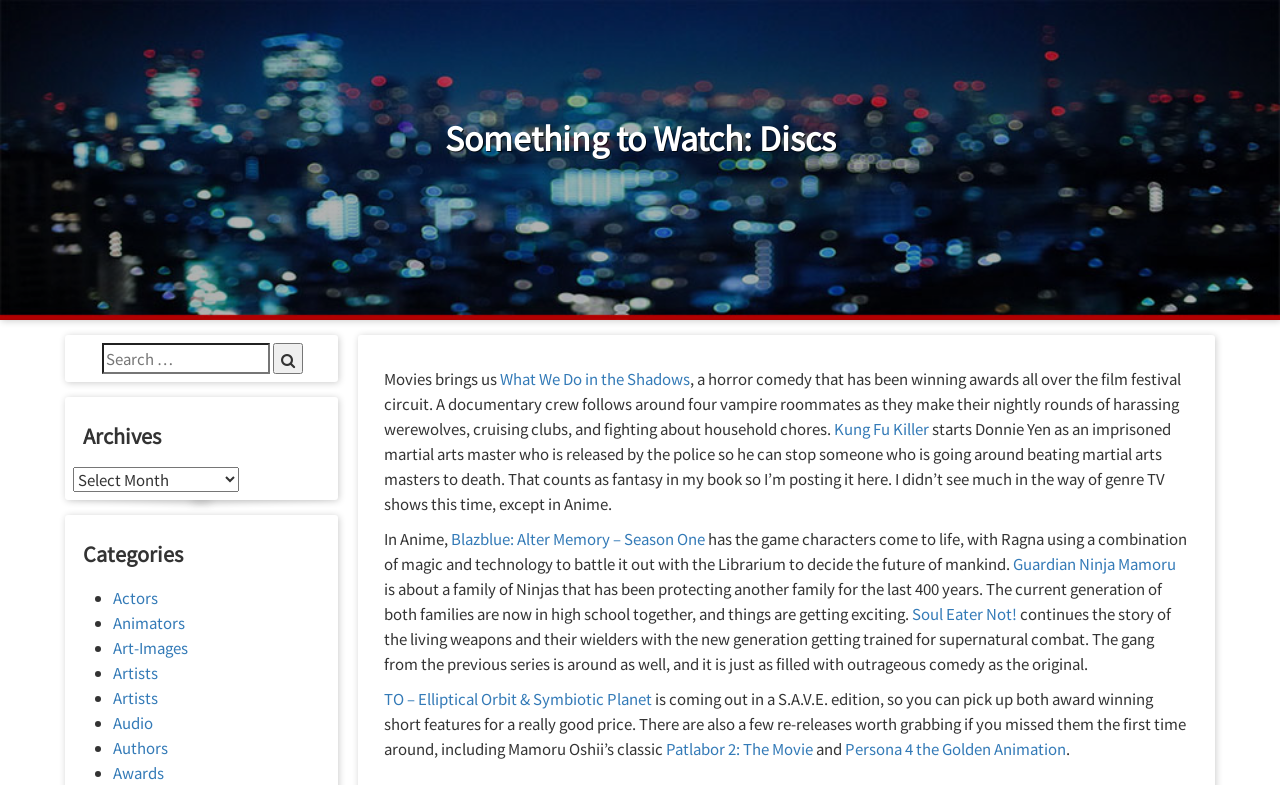Please reply to the following question with a single word or a short phrase:
How many anime shows are mentioned on this page?

4